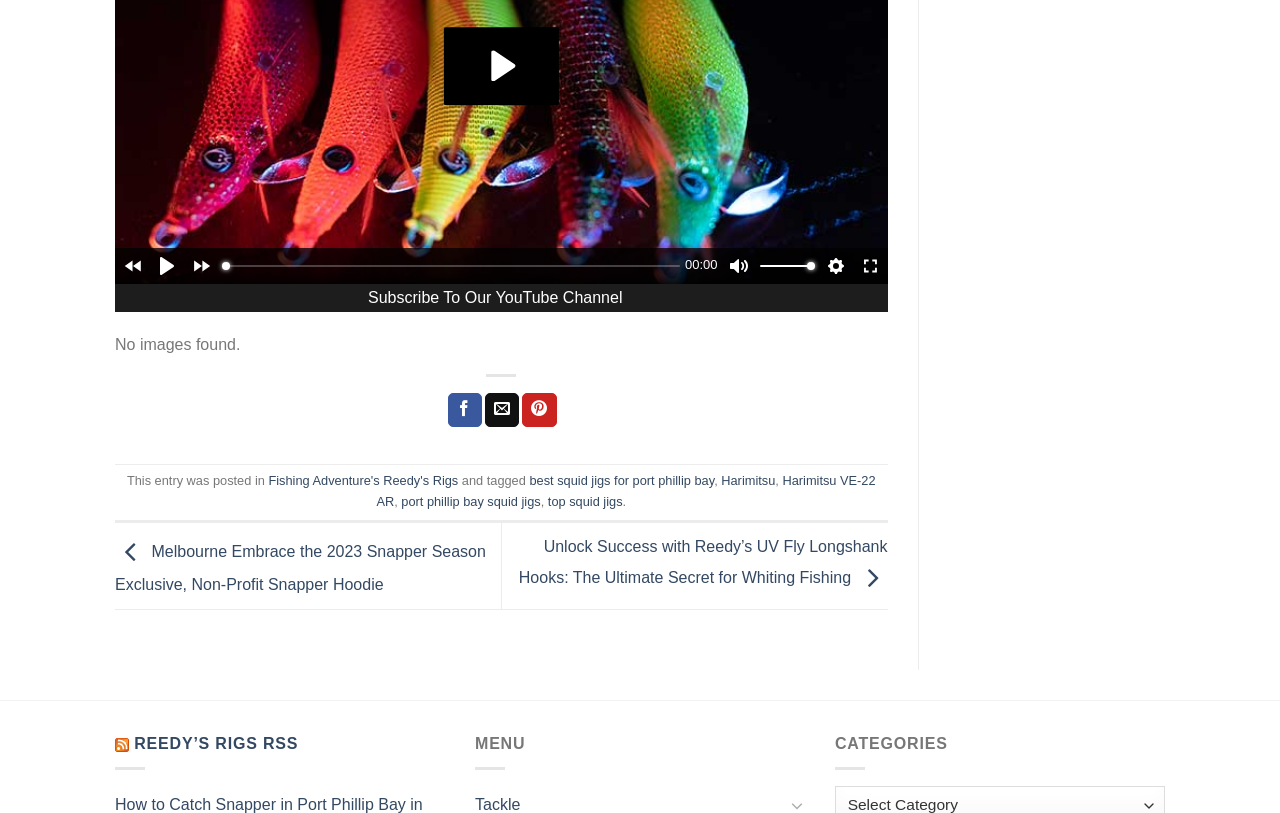Kindly determine the bounding box coordinates of the area that needs to be clicked to fulfill this instruction: "Click the Home link".

None